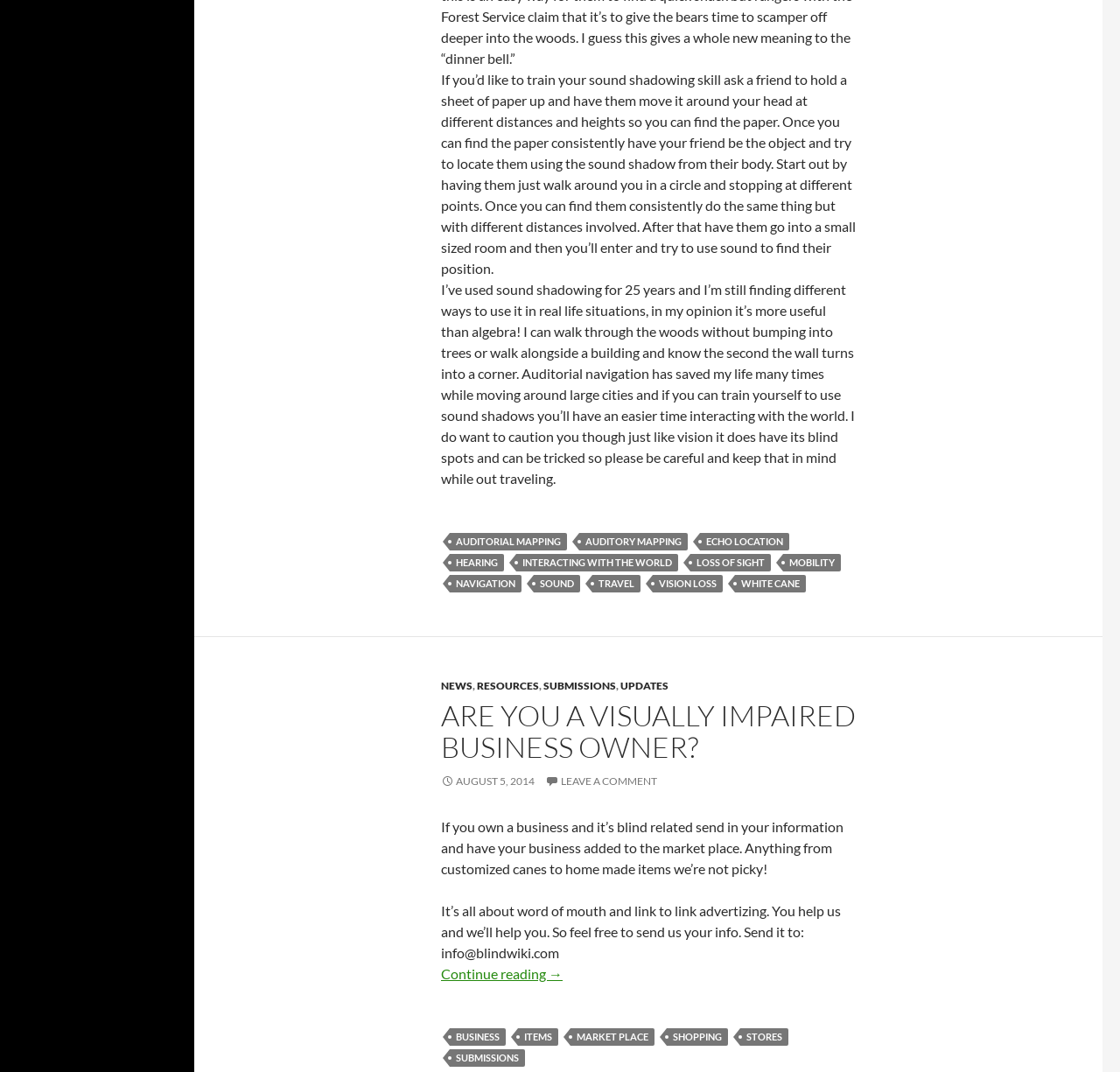What is the contact email for submitting business information?
Using the image as a reference, give a one-word or short phrase answer.

info@blindwiki.com